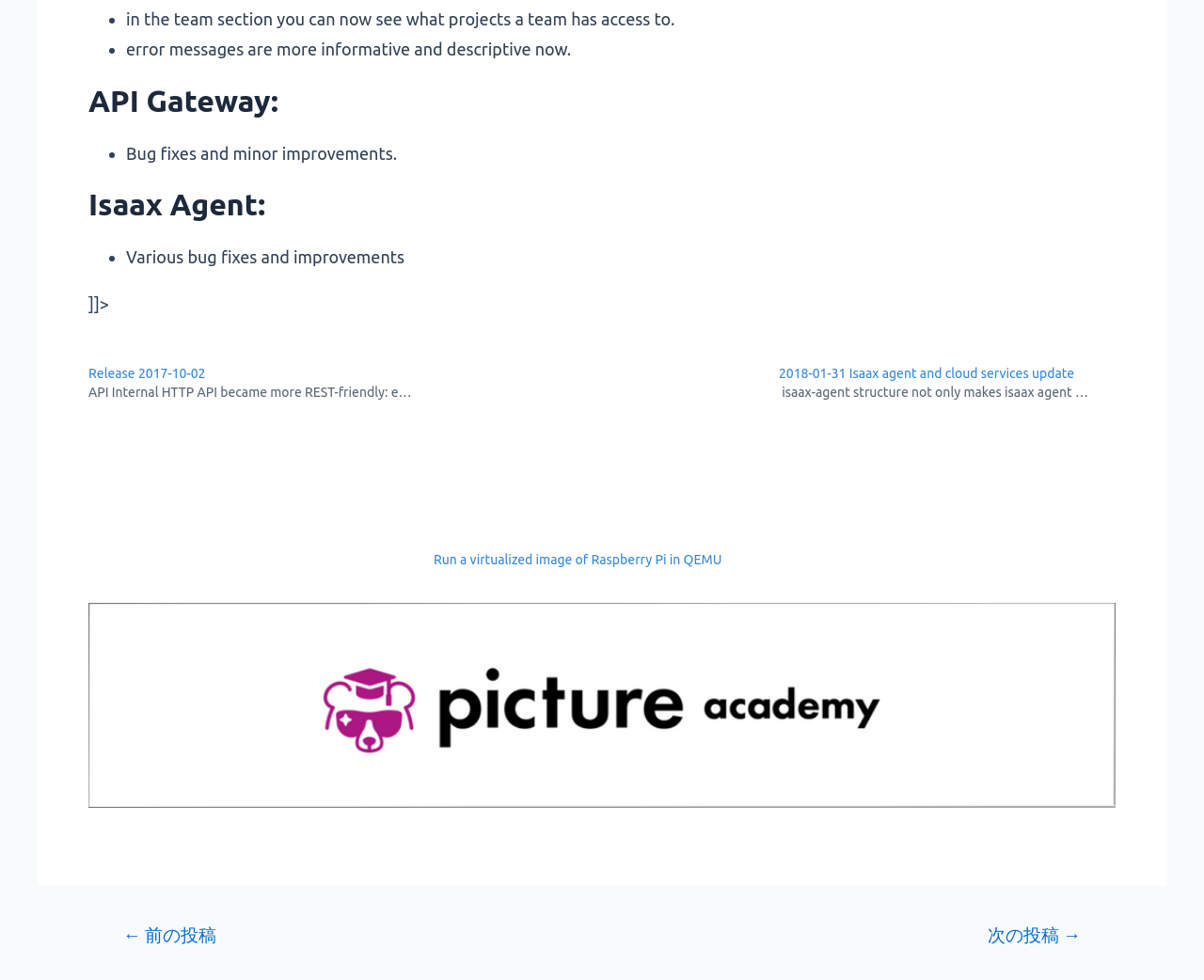Using the given description, provide the bounding box coordinates formatted as (top-left x, top-left y, bottom-right x, bottom-right y), with all values being floating point numbers between 0 and 1. Description: ← 前の投稿

[0.08, 0.946, 0.203, 0.964]